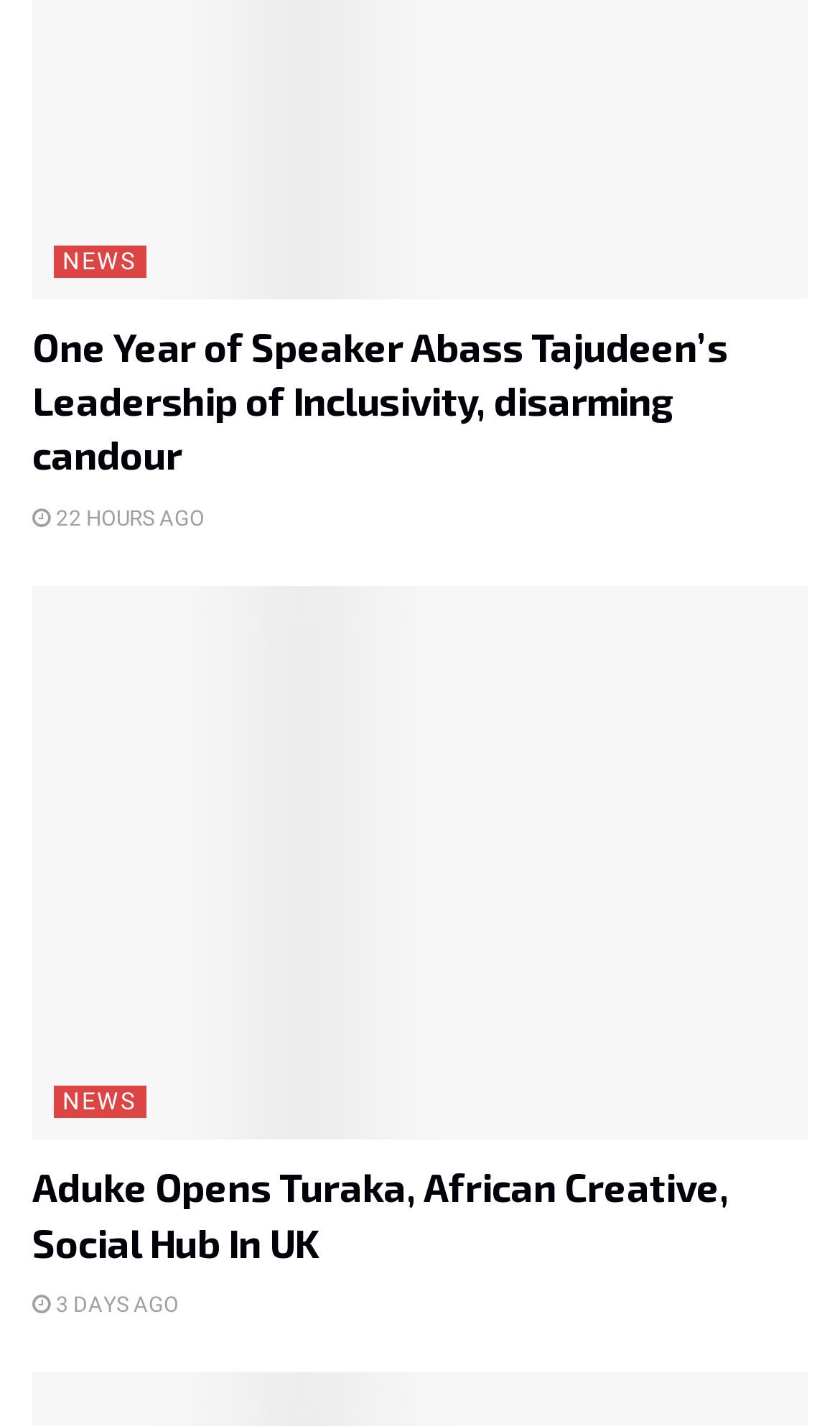Is there an image in the second article?
Answer the question with a single word or phrase, referring to the image.

Yes